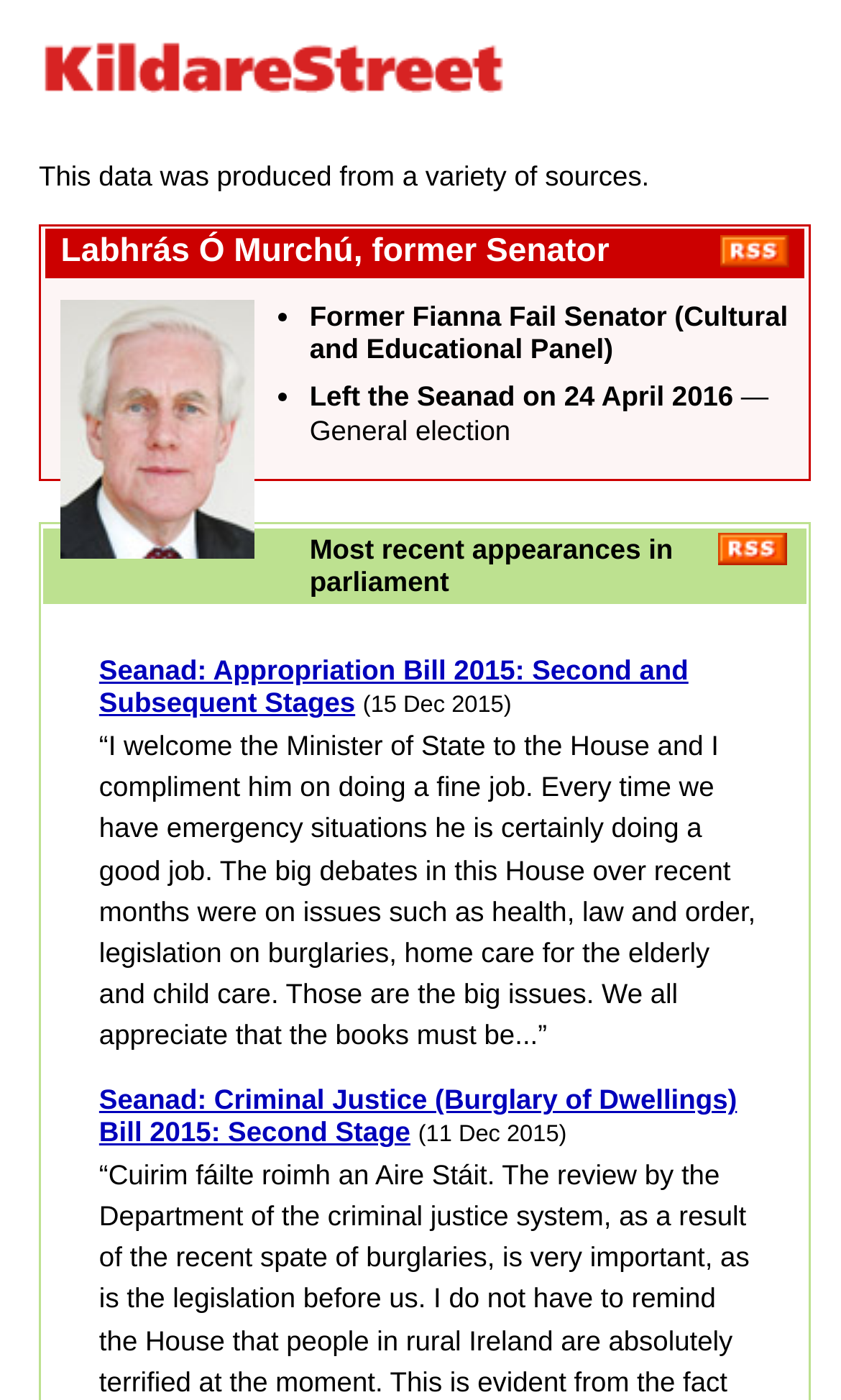Give a one-word or one-phrase response to the question: 
What is the topic of the speech made by Labhrás Ó Murchú on 15 Dec 2015?

Appropriation Bill 2015